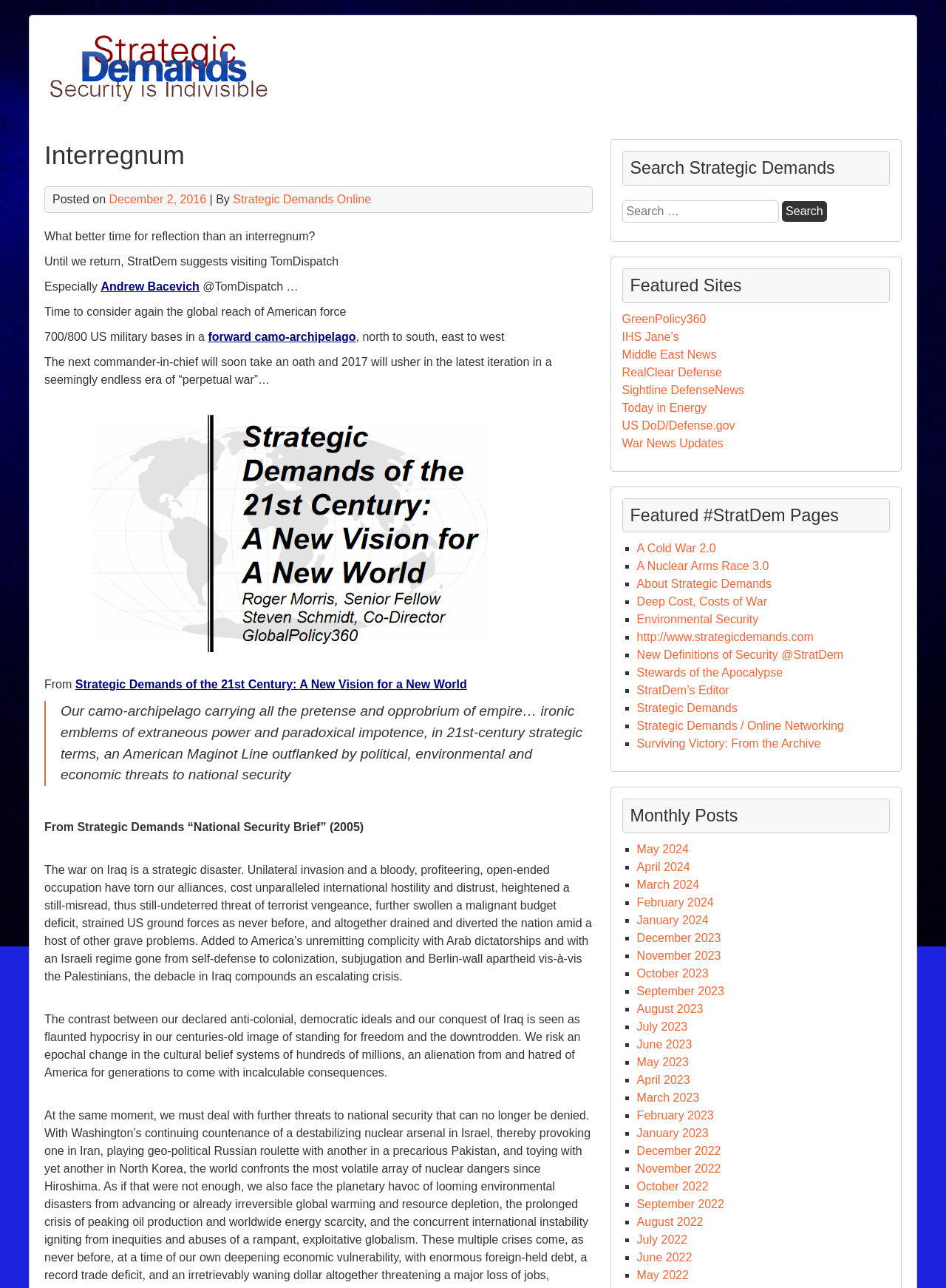What is the purpose of the search box?
Please provide a single word or phrase as the answer based on the screenshot.

To search Strategic Demands